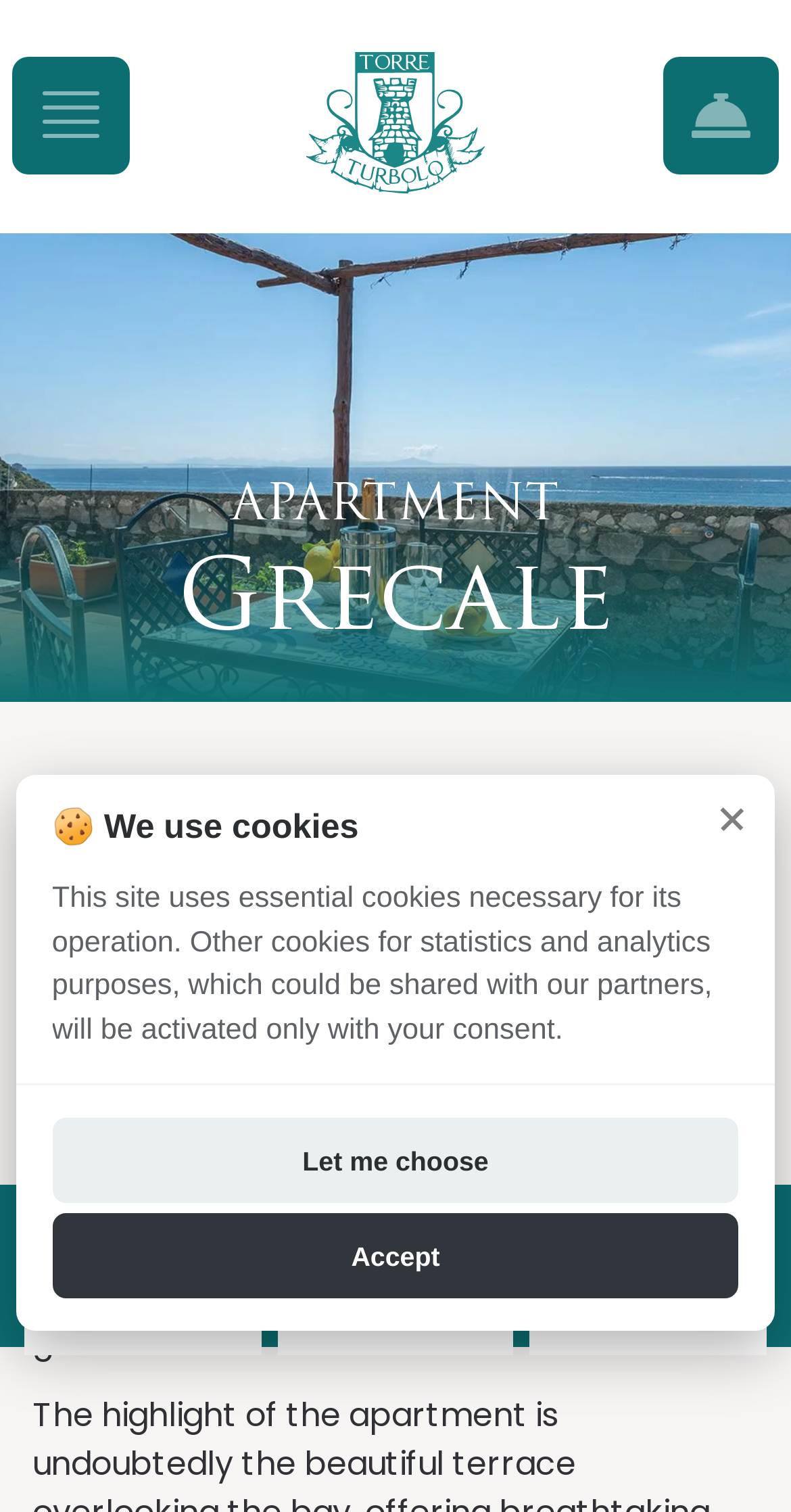Please locate the bounding box coordinates of the element's region that needs to be clicked to follow the instruction: "Call us". The bounding box coordinates should be provided as four float numbers between 0 and 1, i.e., [left, top, right, bottom].

[0.35, 0.8, 0.65, 0.896]